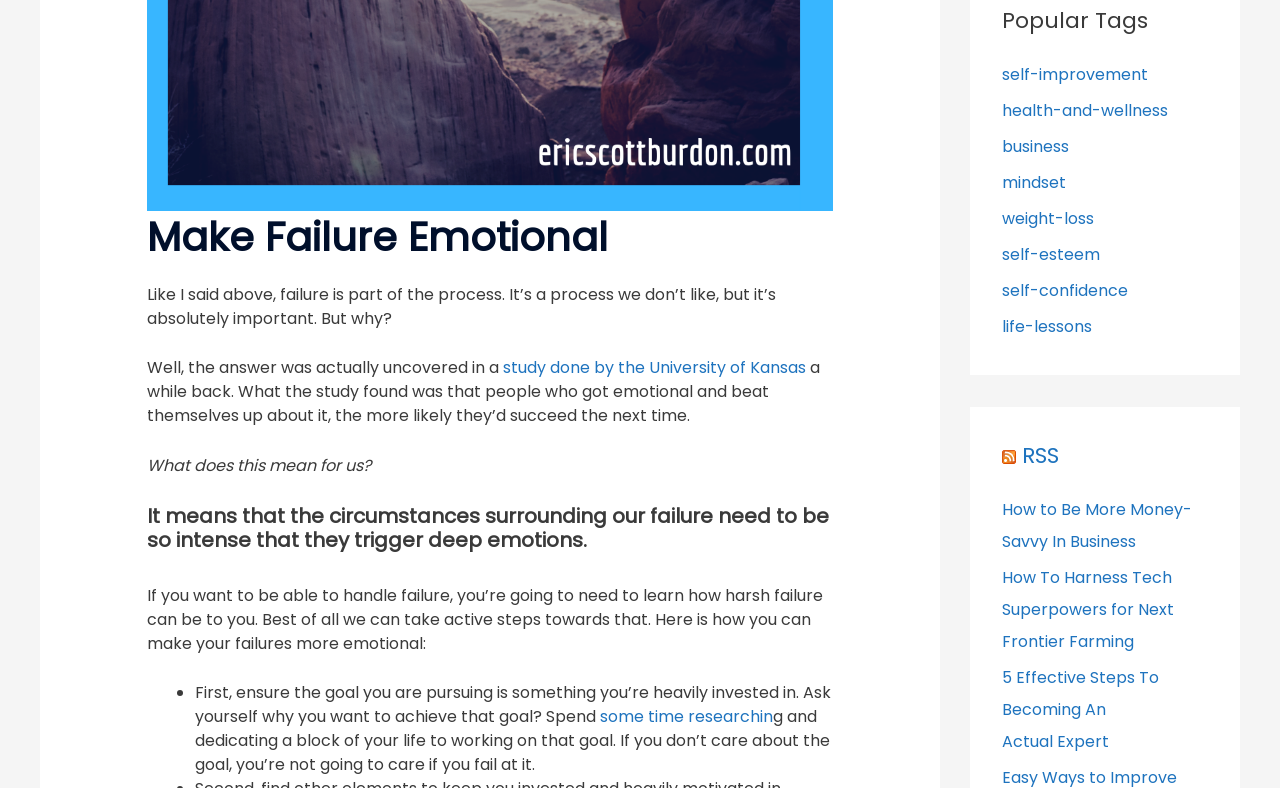What is the purpose of the 'RSS RSS' section?
Please respond to the question thoroughly and include all relevant details.

The 'RSS RSS' section appears to provide links to RSS feeds, which allow users to subscribe to the website's content and receive updates. The section contains two 'RSS' links, indicating that there may be multiple RSS feeds available.